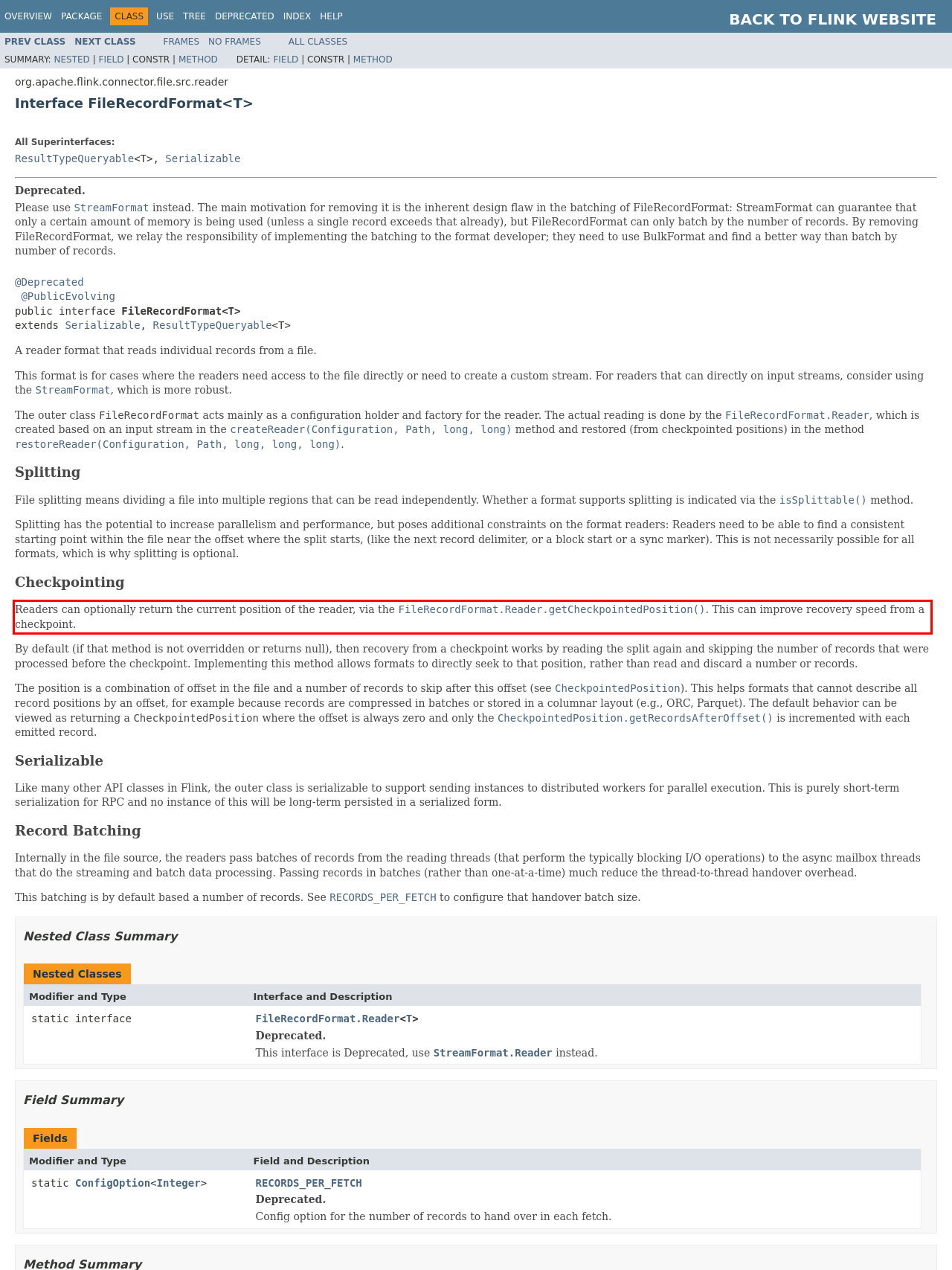Look at the webpage screenshot and recognize the text inside the red bounding box.

Readers can optionally return the current position of the reader, via the FileRecordFormat.Reader.getCheckpointedPosition(). This can improve recovery speed from a checkpoint.